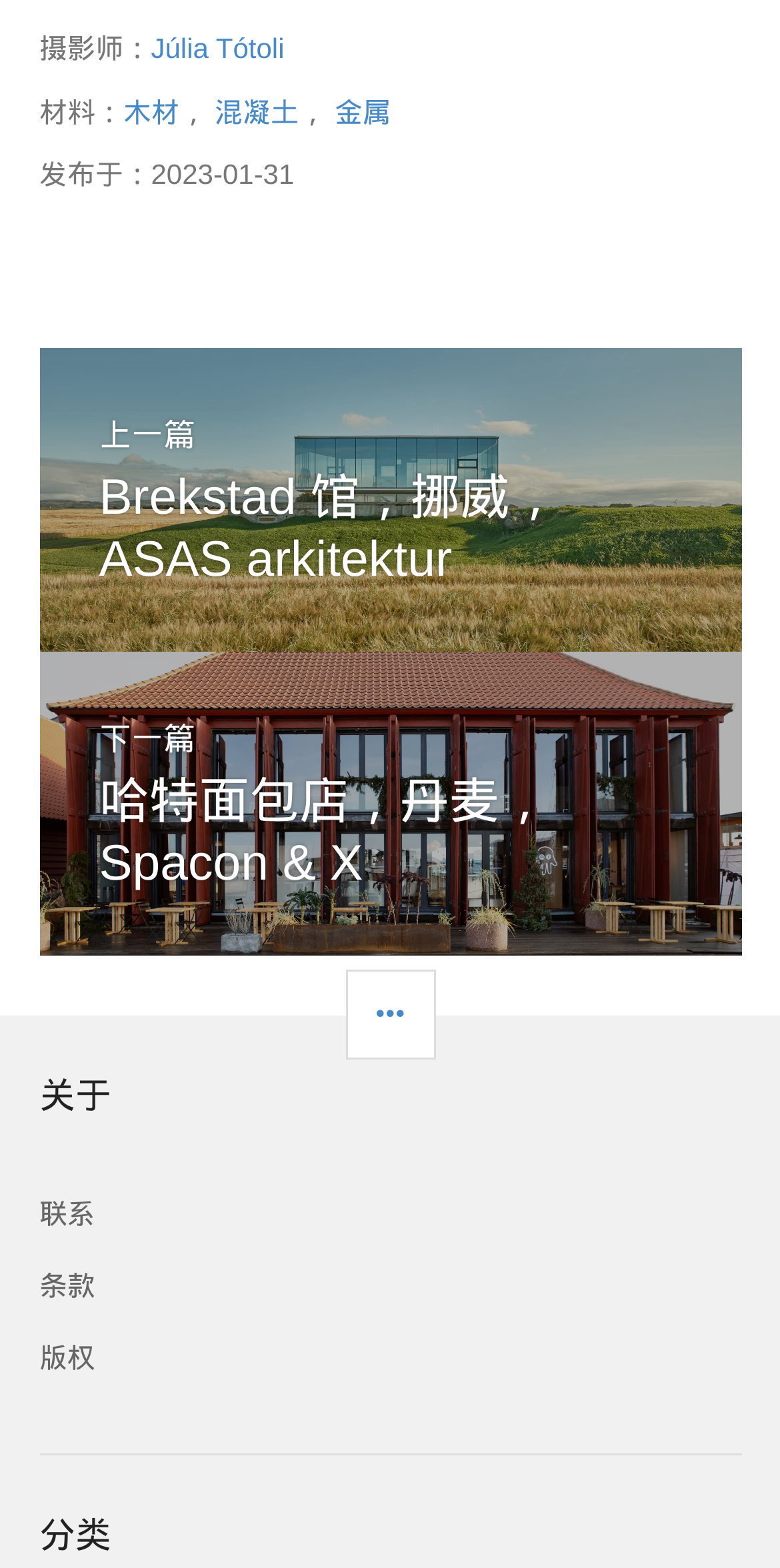Please determine the bounding box of the UI element that matches this description: 联系. The coordinates should be given as (top-left x, top-left y, bottom-right x, bottom-right y), with all values between 0 and 1.

[0.05, 0.764, 0.122, 0.784]